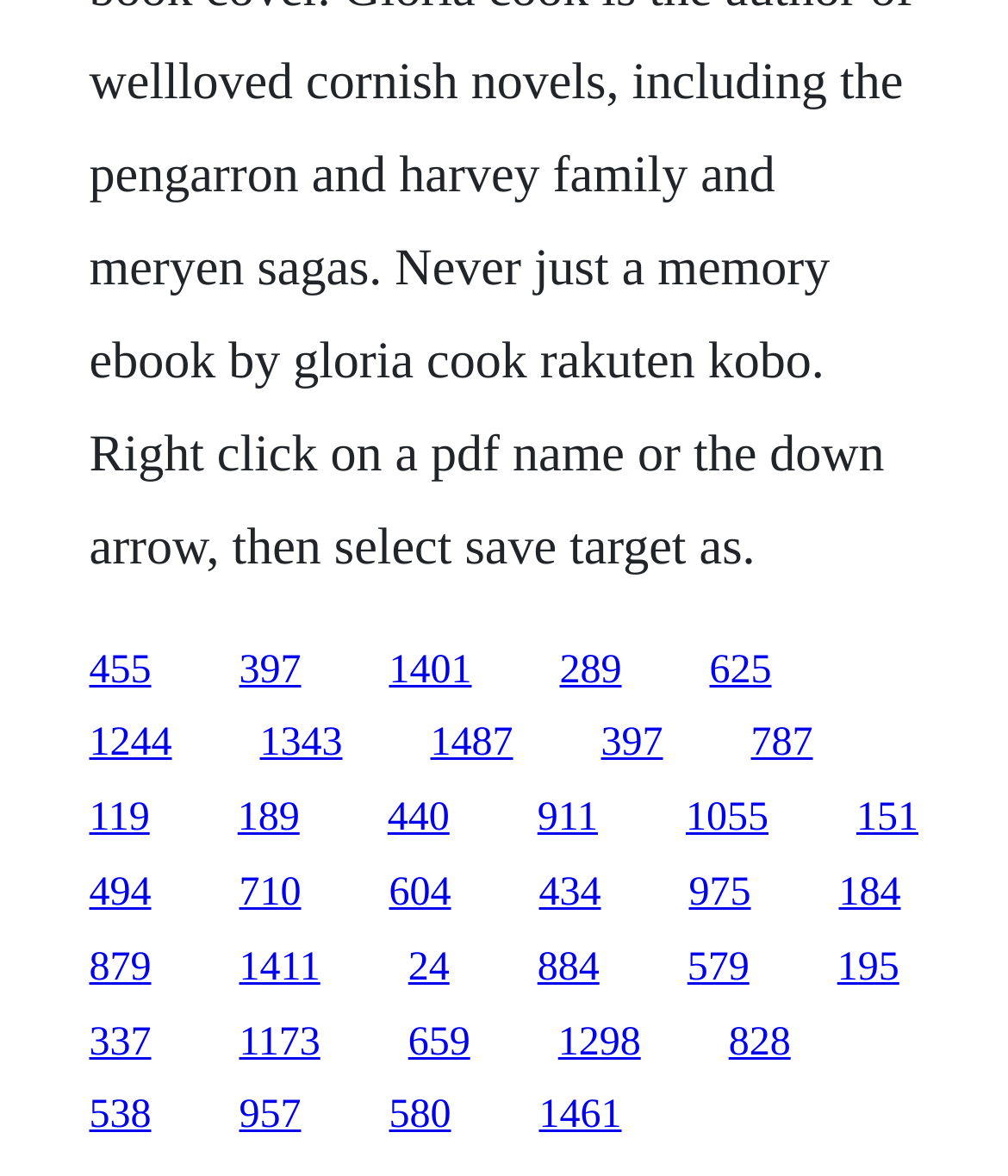With reference to the image, please provide a detailed answer to the following question: What is the vertical position of the link '455' relative to the link '397'?

By comparing the y1 and y2 coordinates of the link '455' ([0.088, 0.551, 0.15, 0.588]) and the link '397' ([0.237, 0.551, 0.299, 0.588]), I determined that the link '455' is above the link '397'.